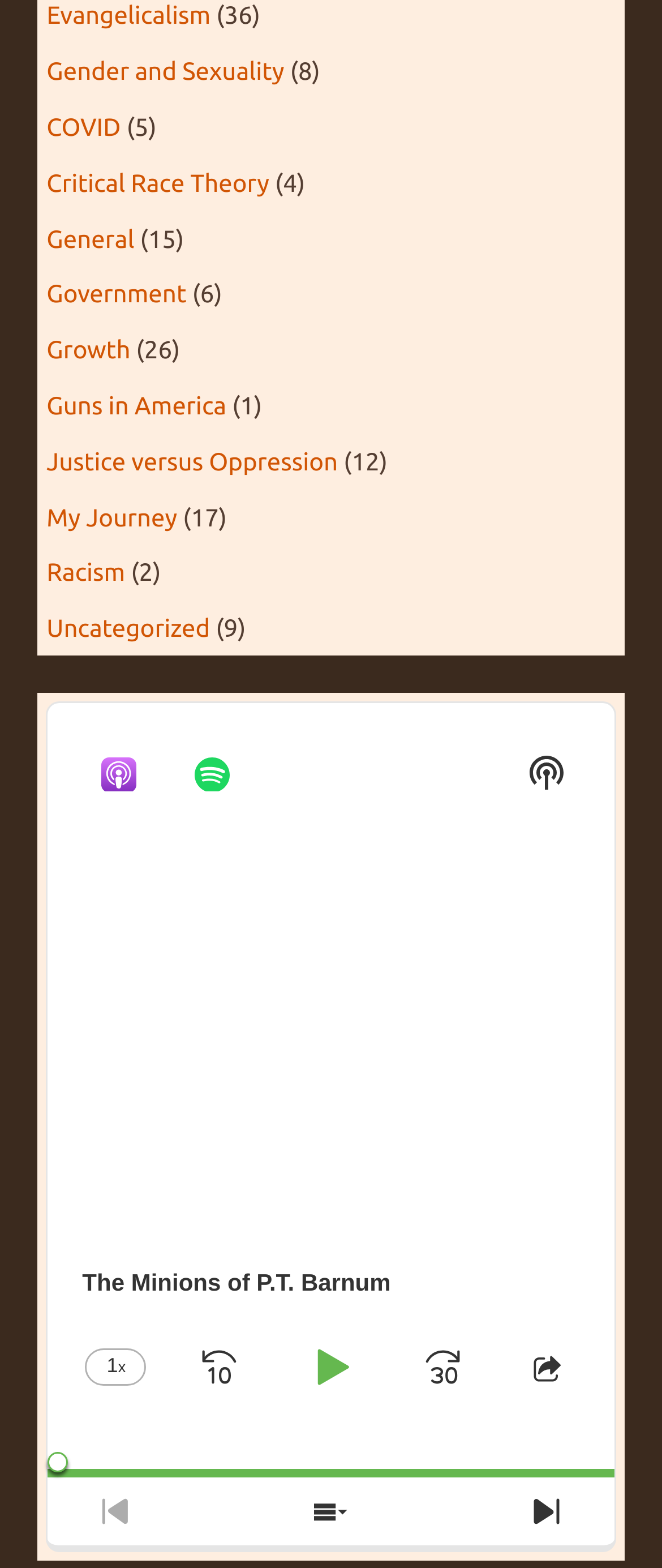Identify the bounding box coordinates necessary to click and complete the given instruction: "Share this episode".

[0.773, 0.85, 0.876, 0.893]